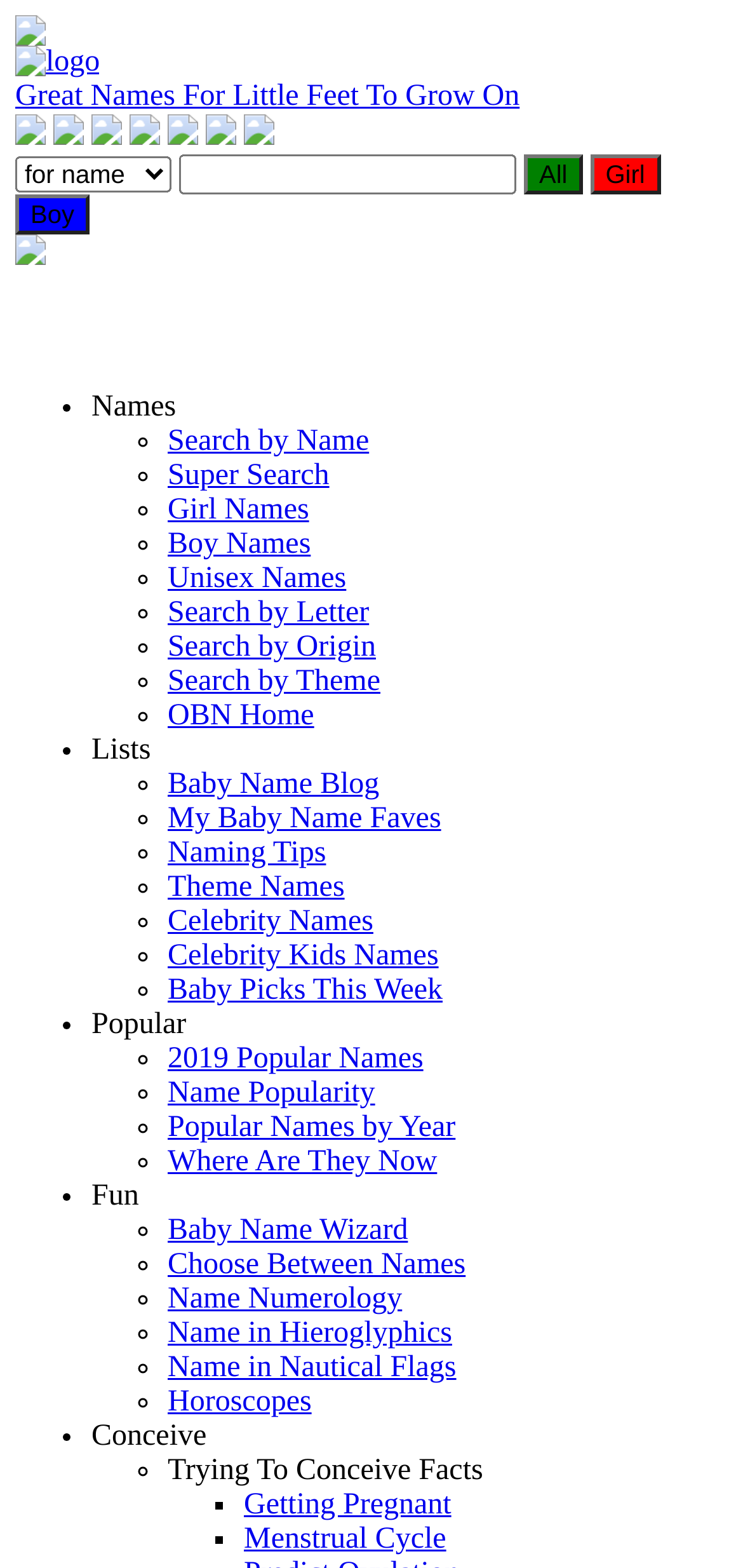Find the bounding box coordinates of the clickable region needed to perform the following instruction: "Click on Girl Names". The coordinates should be provided as four float numbers between 0 and 1, i.e., [left, top, right, bottom].

[0.072, 0.077, 0.113, 0.097]